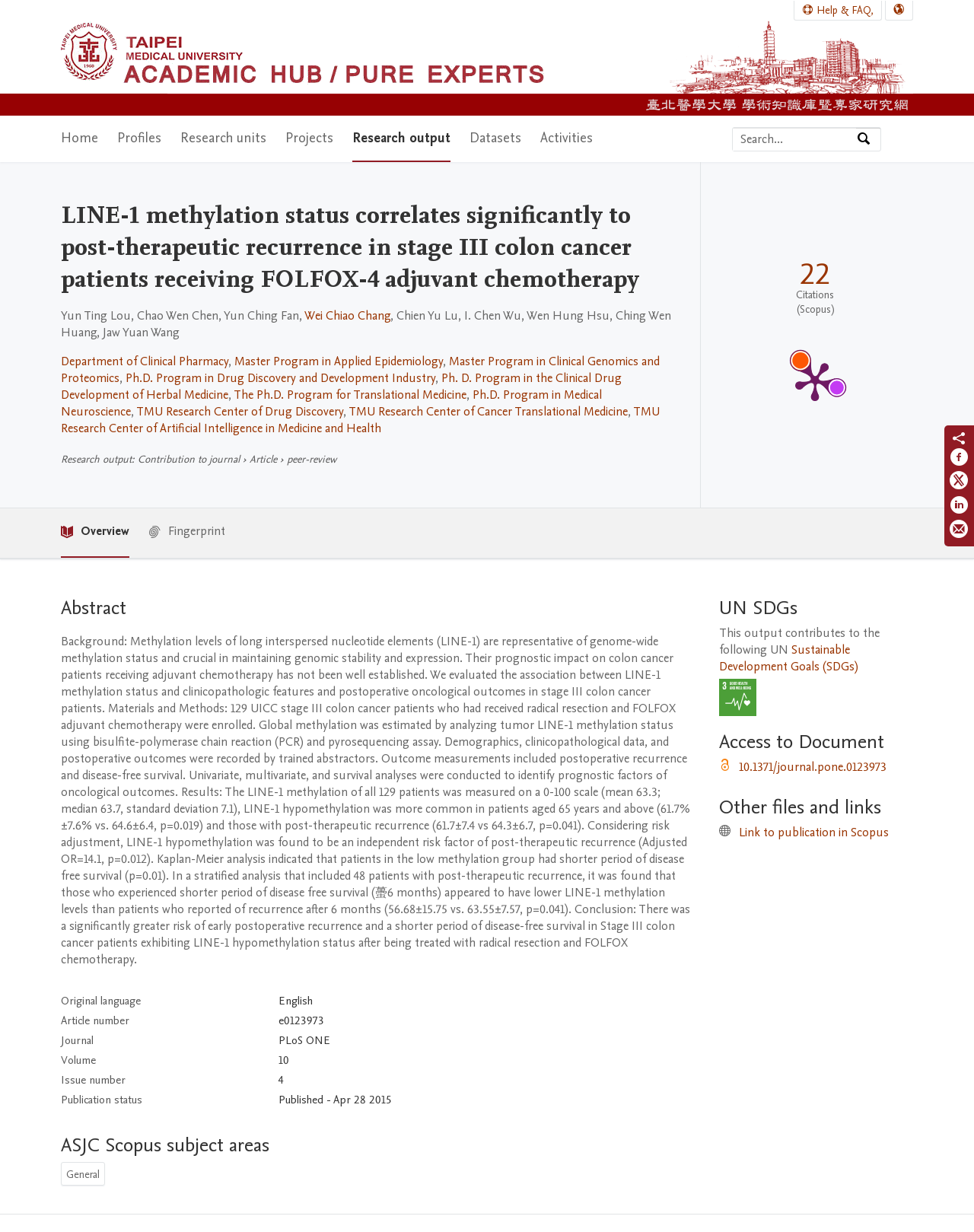Refer to the screenshot and answer the following question in detail:
What is the research topic of this study?

The research topic of this study is about the correlation between LINE-1 methylation status and post-therapeutic recurrence in stage III colon cancer patients receiving FOLFOX-4 adjuvant chemotherapy, as indicated by the heading and abstract sections of the webpage.